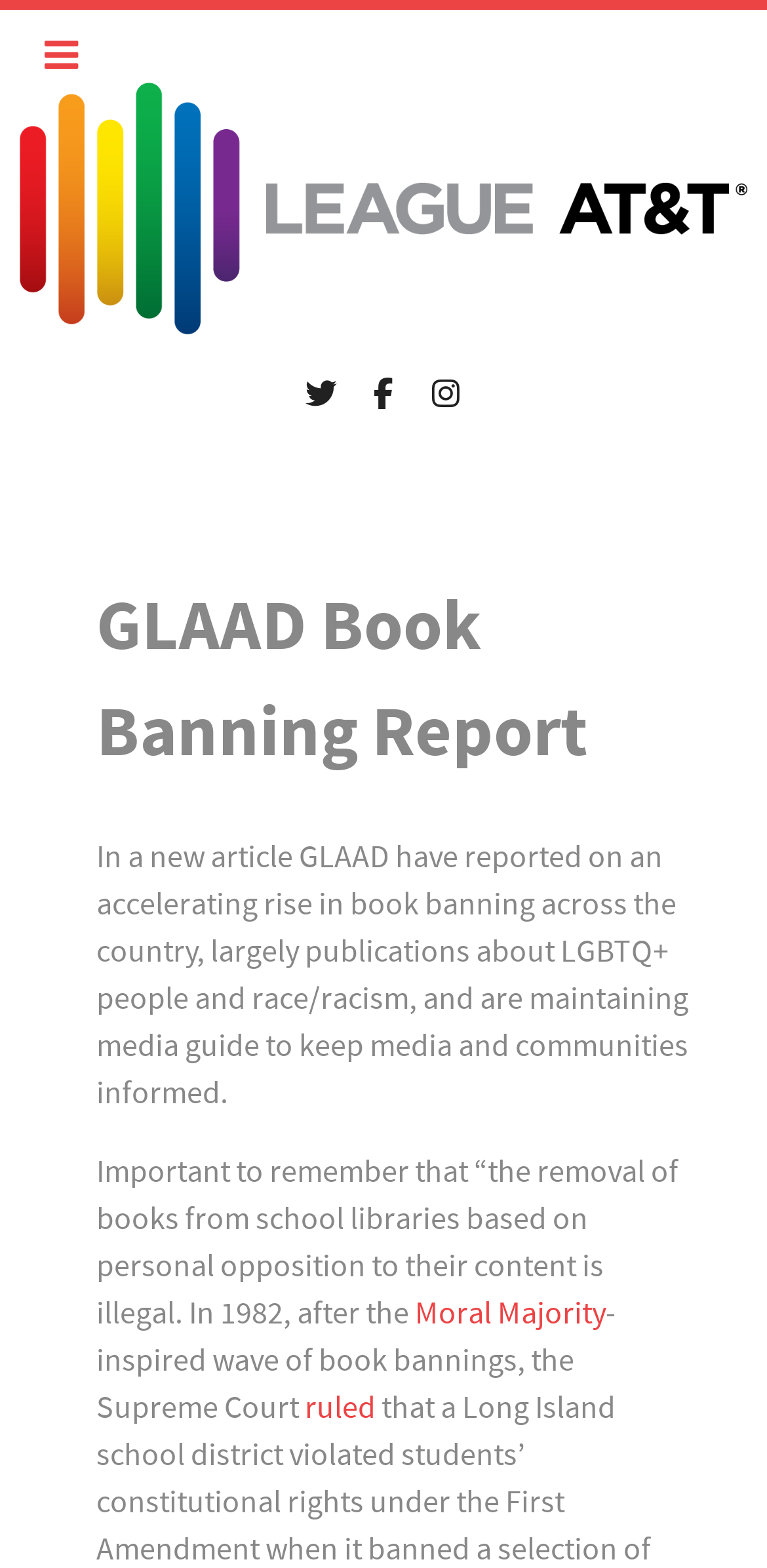What is the focus of the book banning mentioned in the article?
Refer to the image and provide a thorough answer to the question.

The StaticText element with the text 'In a new article GLAAD have reported on an accelerating rise in book banning across the country, largely publications about LGBTQ+ people and race/racism...' indicates that the book banning mentioned in the article is focused on publications about LGBTQ+ people and race/racism.